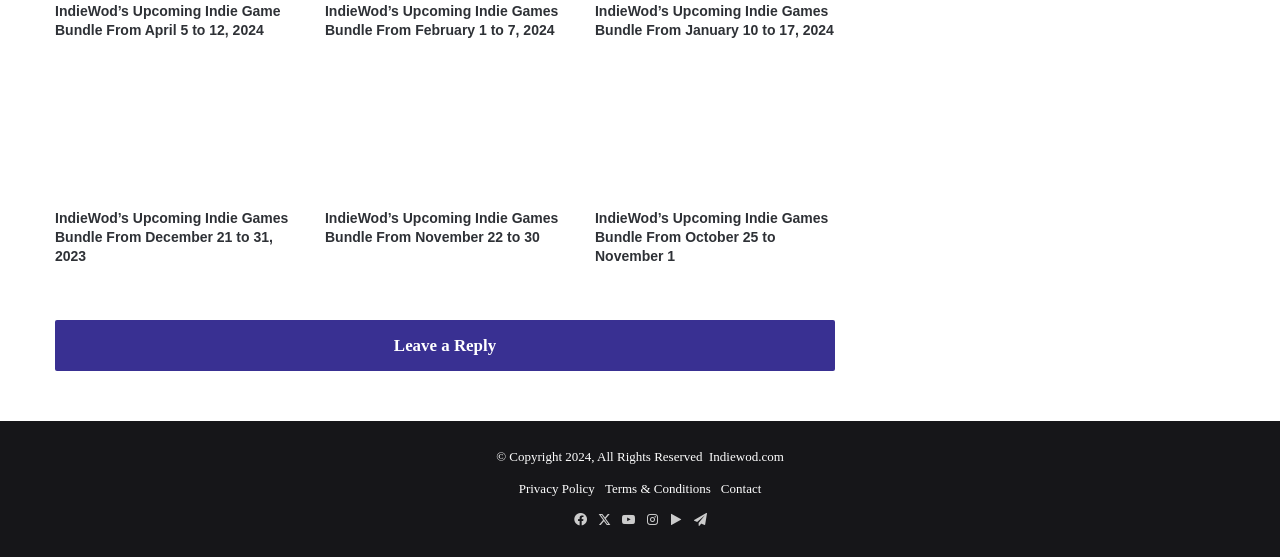Determine the bounding box coordinates for the clickable element to execute this instruction: "Post a comment". Provide the coordinates as four float numbers between 0 and 1, i.e., [left, top, right, bottom].

None